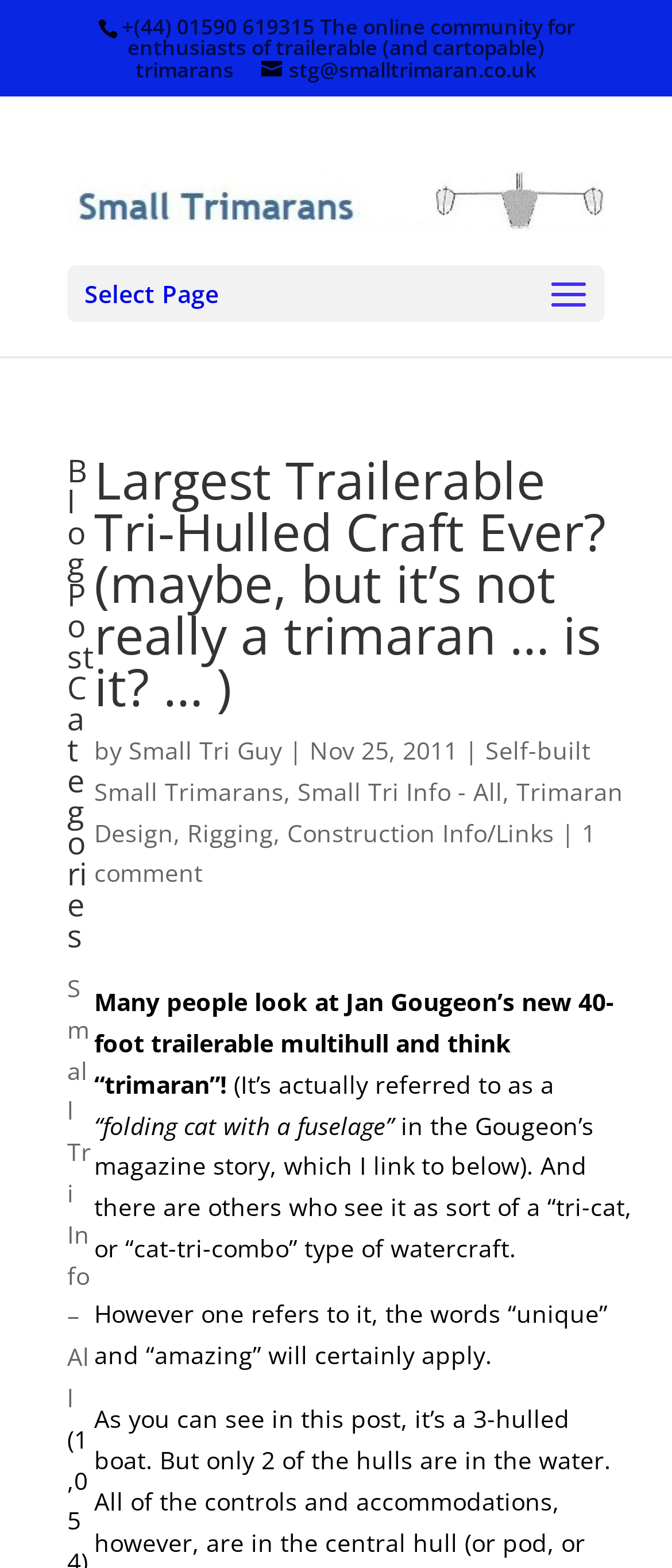Please locate the bounding box coordinates of the element that should be clicked to complete the given instruction: "Email info@postdivorcecompass.com".

None